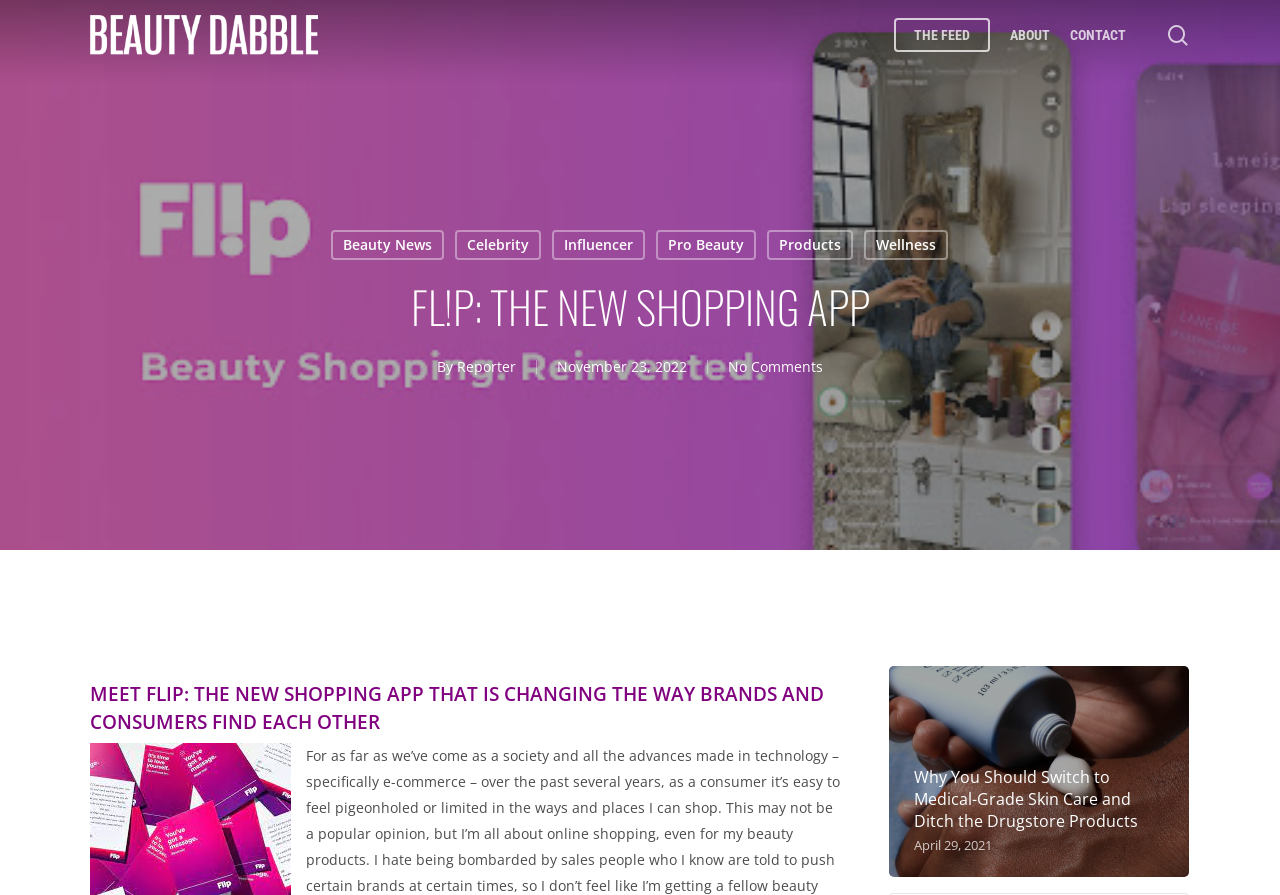Determine the bounding box coordinates of the clickable region to execute the instruction: "Read an article about medical-grade skin care". The coordinates should be four float numbers between 0 and 1, denoted as [left, top, right, bottom].

[0.714, 0.856, 0.909, 0.952]